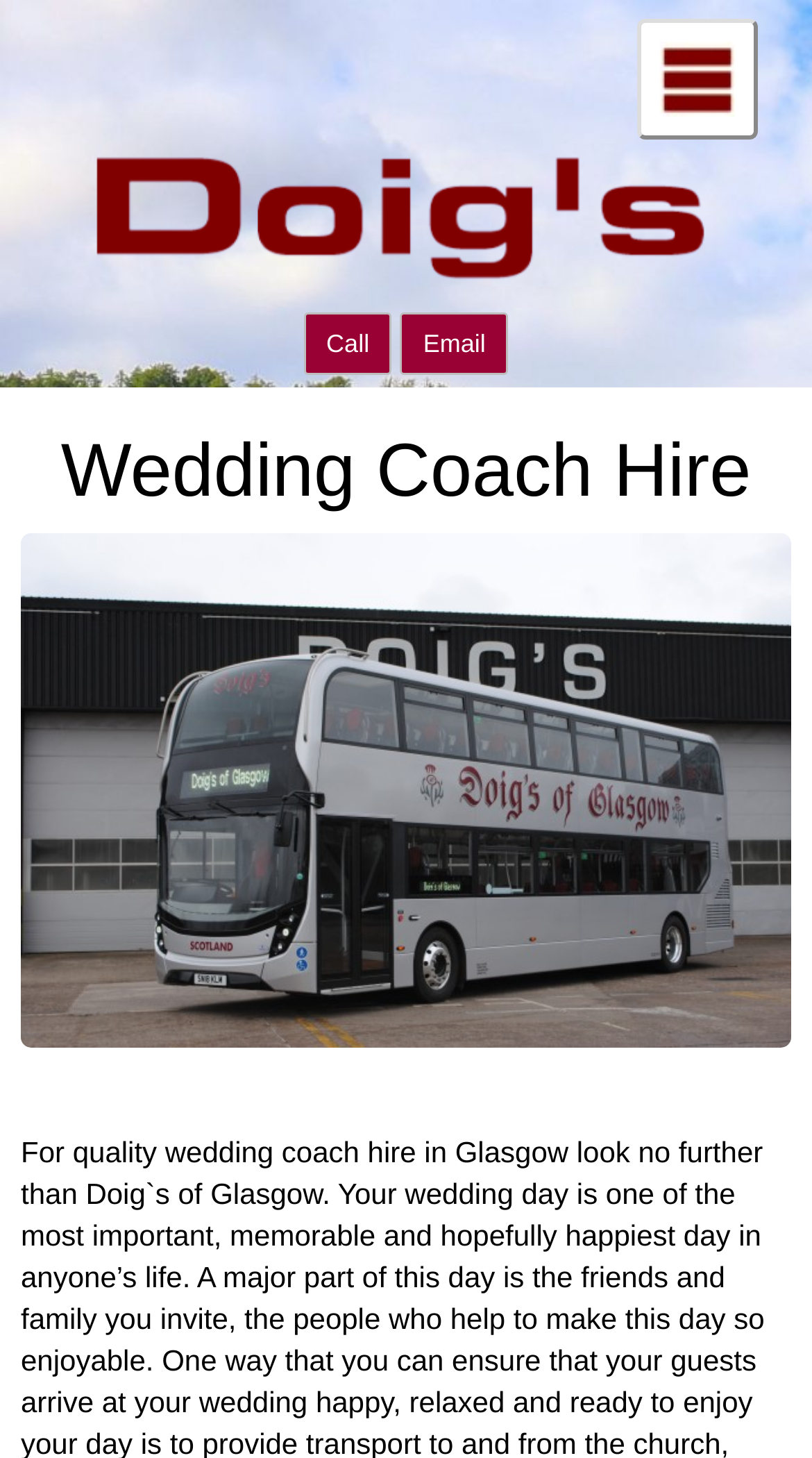Reply to the question with a brief word or phrase: Is there a mobile menu available?

Yes